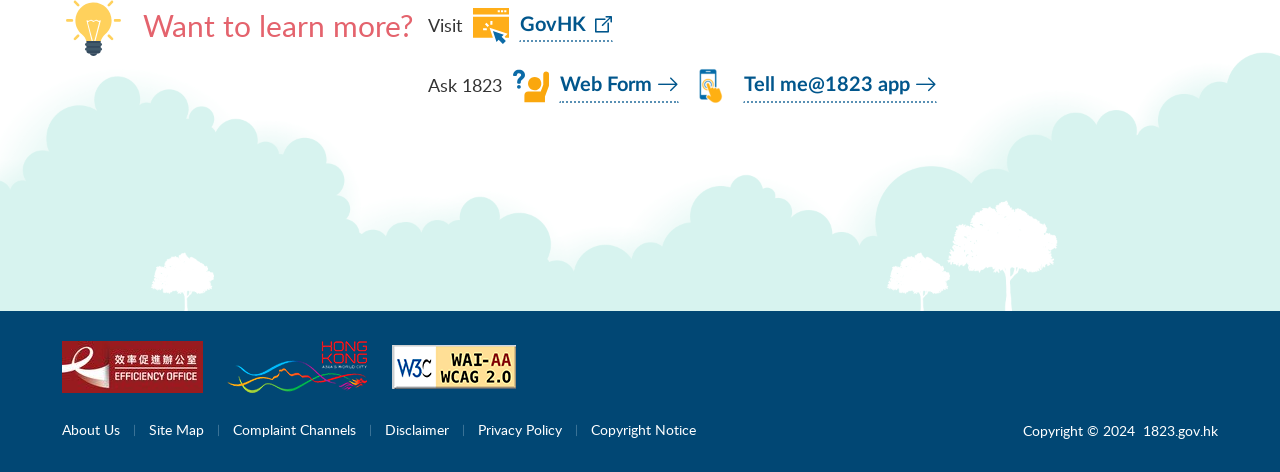Give a one-word or short phrase answer to the question: 
What is the text above the 'GovHK' link?

Want to learn more?